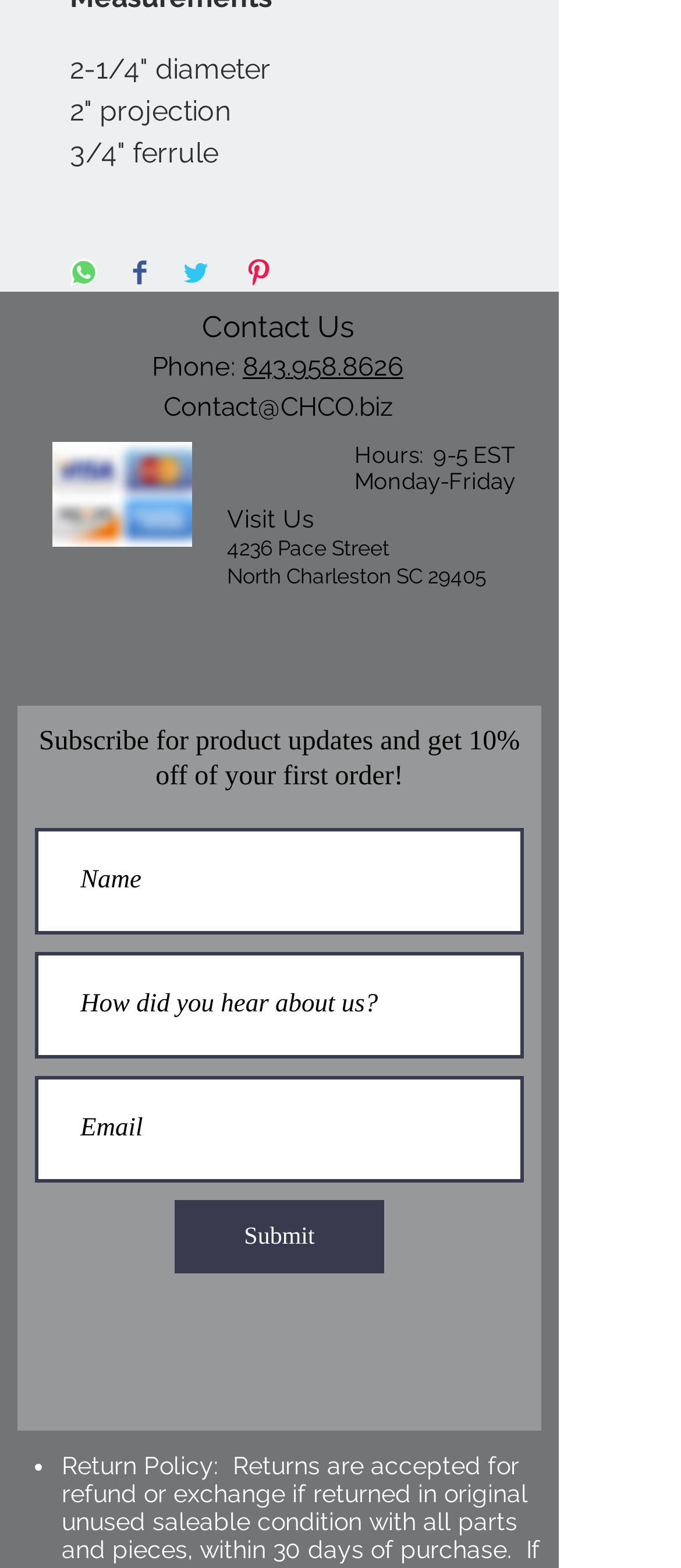What is the diameter of the product?
Refer to the image and give a detailed answer to the query.

The answer can be found in the top section of the webpage, where the product details are listed. The first detail mentioned is the diameter, which is 2-1/4".